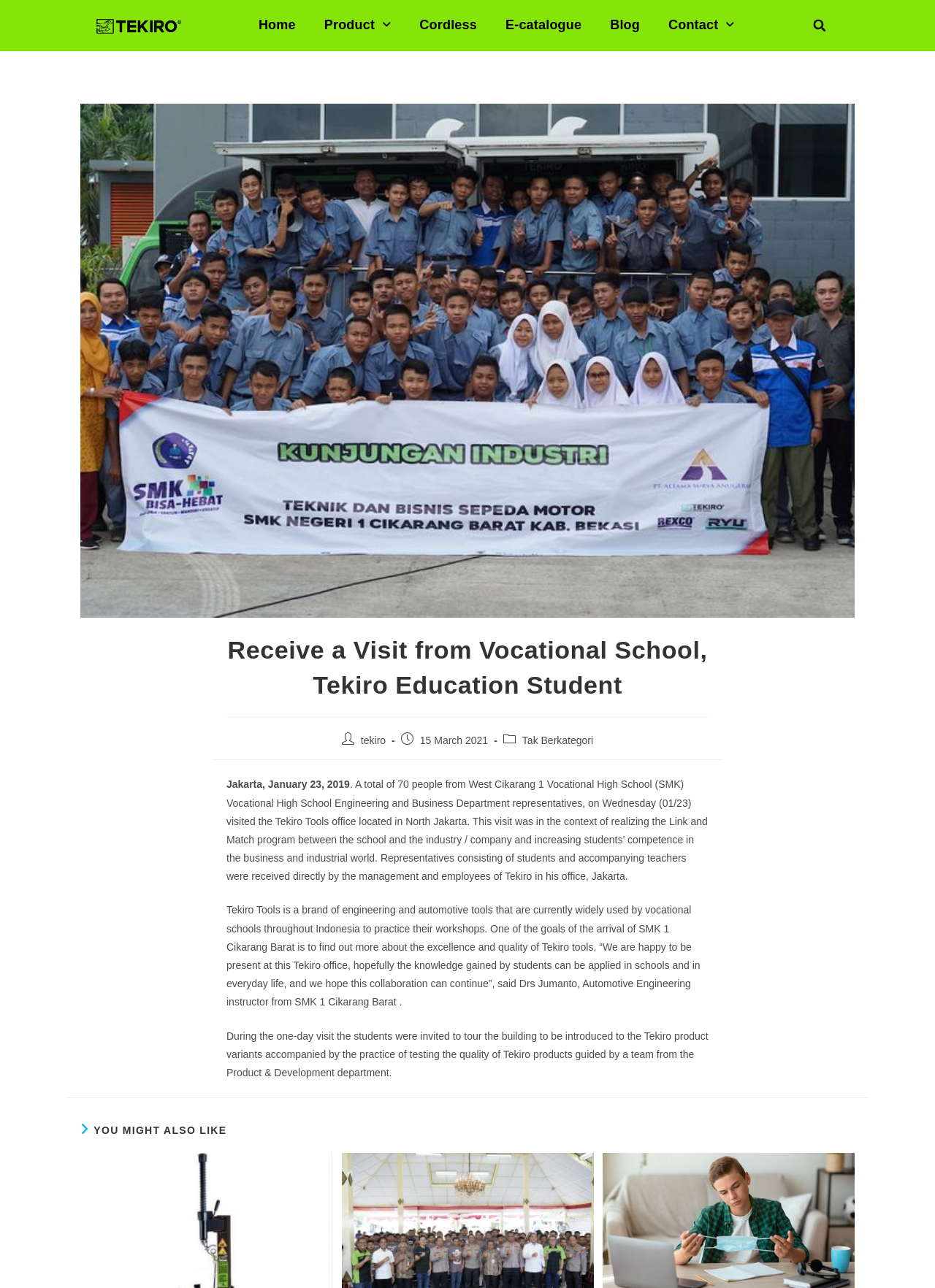Identify the bounding box coordinates of the region that should be clicked to execute the following instruction: "Visit the Cordless product page".

[0.435, 0.014, 0.523, 0.024]